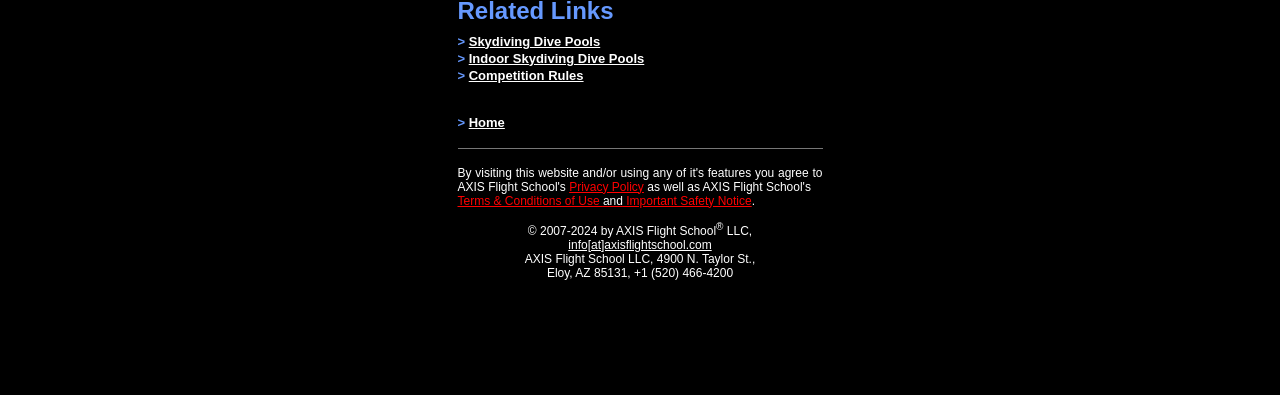Identify and provide the bounding box for the element described by: "parent_node: Comment name="comment"".

None